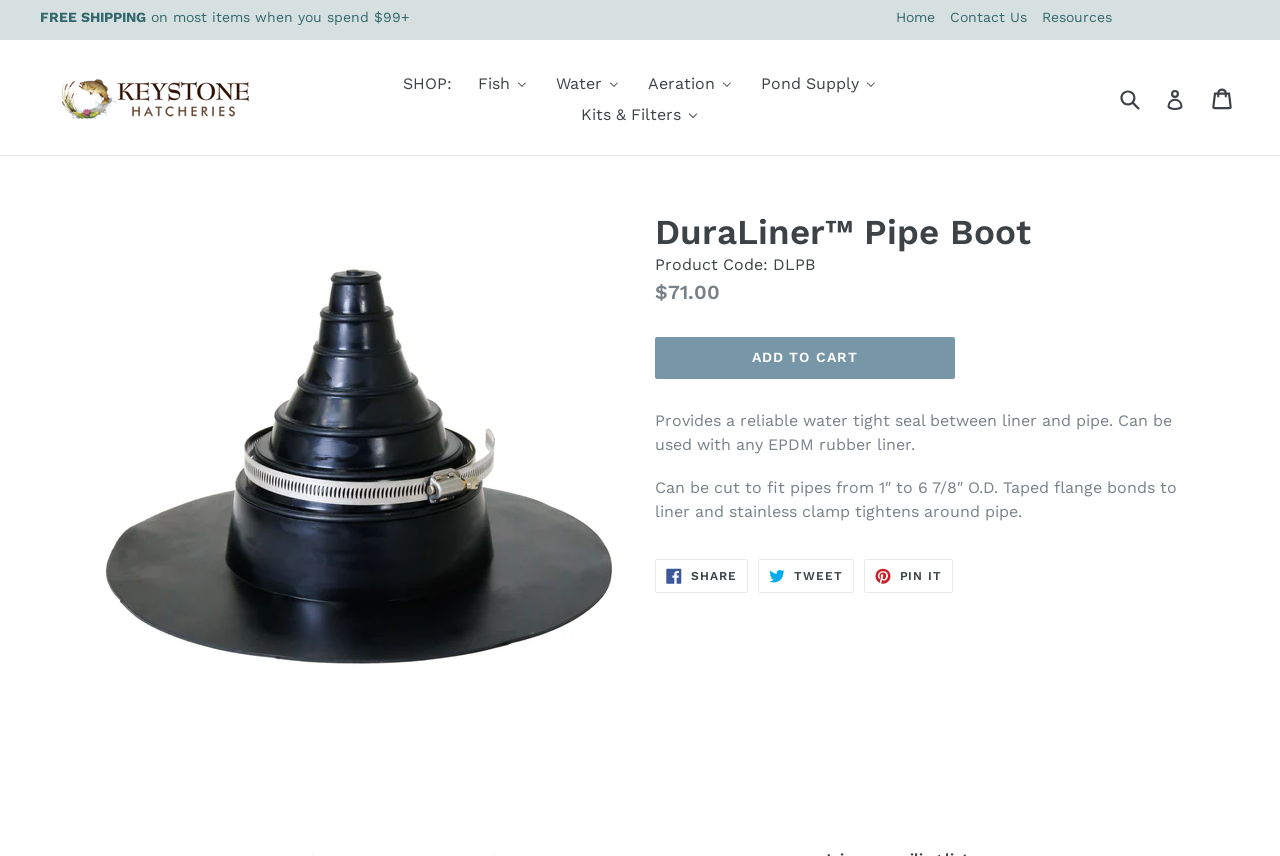Find and provide the bounding box coordinates for the UI element described here: "Kits & Filters". The coordinates should be given as four float numbers between 0 and 1: [left, top, right, bottom].

[0.443, 0.116, 0.557, 0.152]